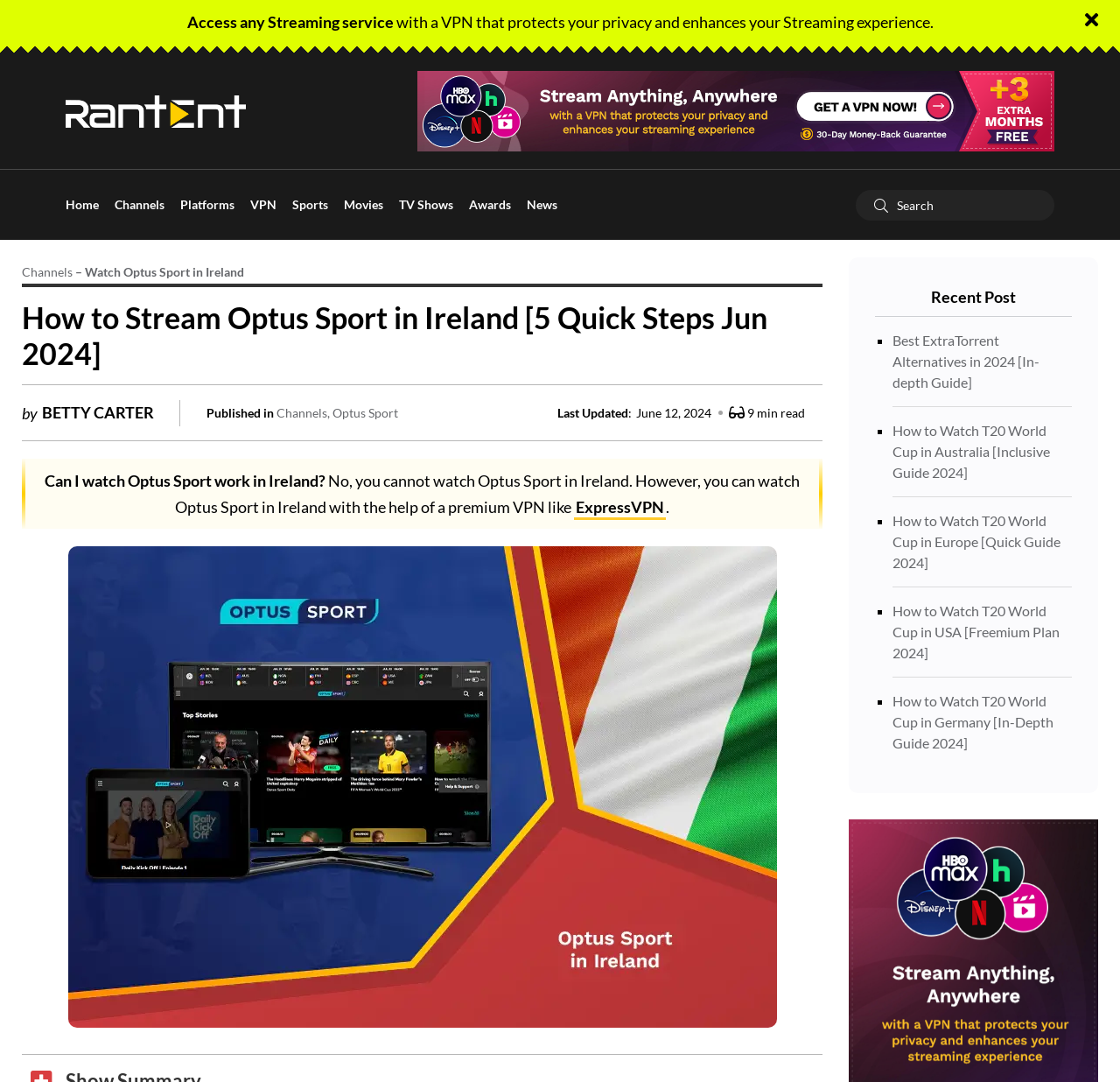Please find the bounding box coordinates of the element that needs to be clicked to perform the following instruction: "Search for something". The bounding box coordinates should be four float numbers between 0 and 1, represented as [left, top, right, bottom].

[0.78, 0.18, 0.793, 0.198]